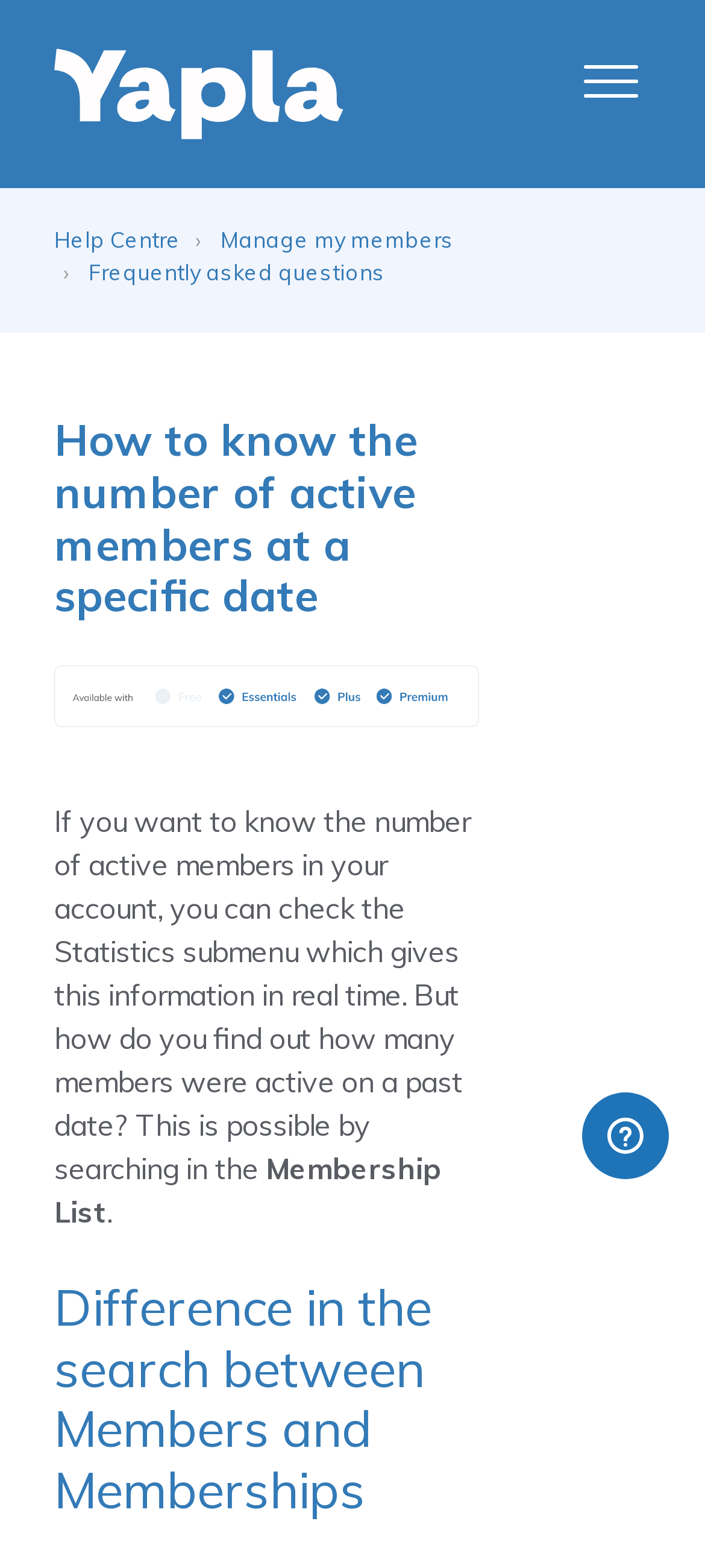What is the topic of the webpage?
Refer to the image and provide a one-word or short phrase answer.

Active members